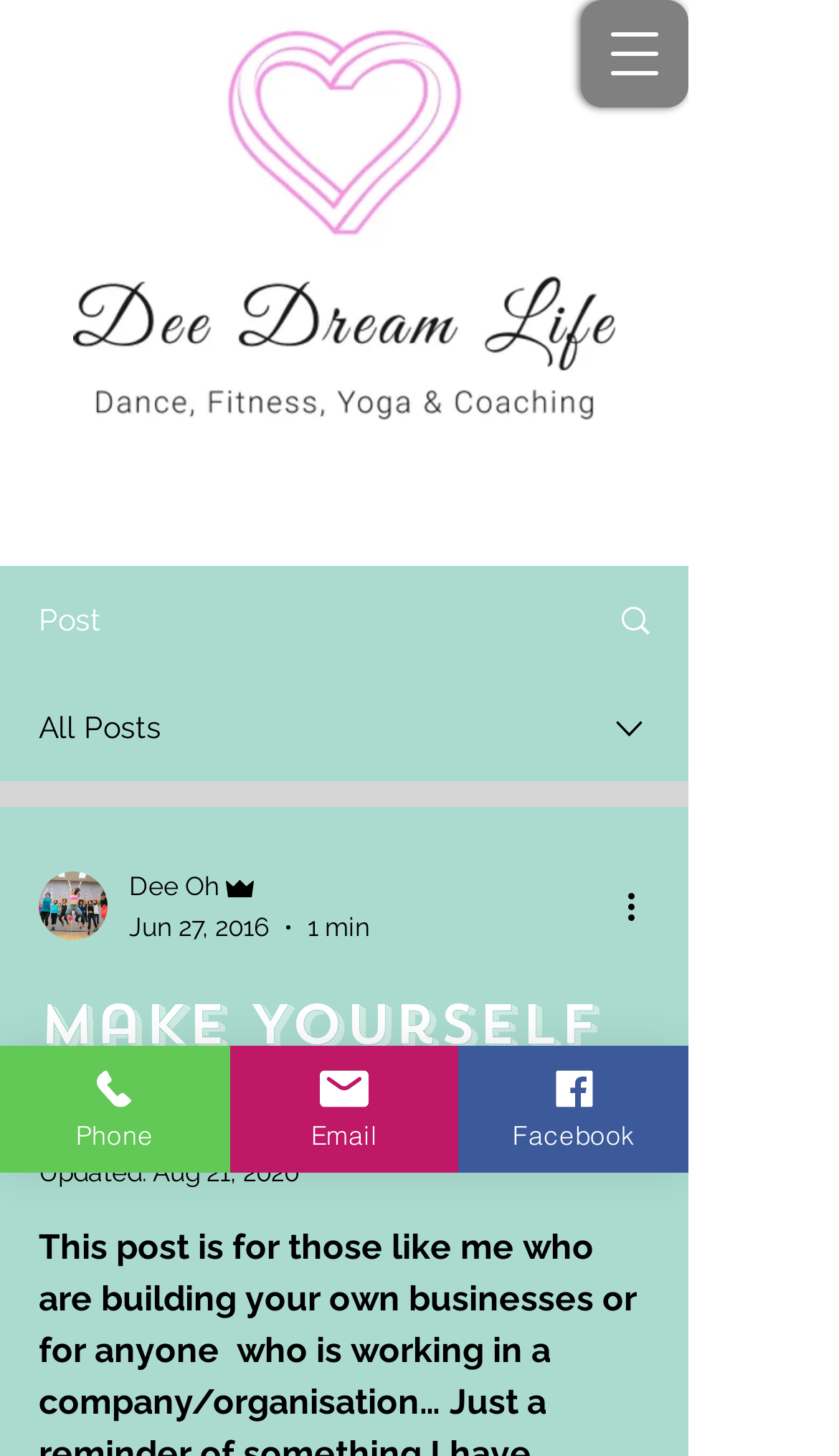Pinpoint the bounding box coordinates of the clickable area needed to execute the instruction: "Select a post". The coordinates should be specified as four float numbers between 0 and 1, i.e., [left, top, right, bottom].

[0.695, 0.39, 0.818, 0.461]